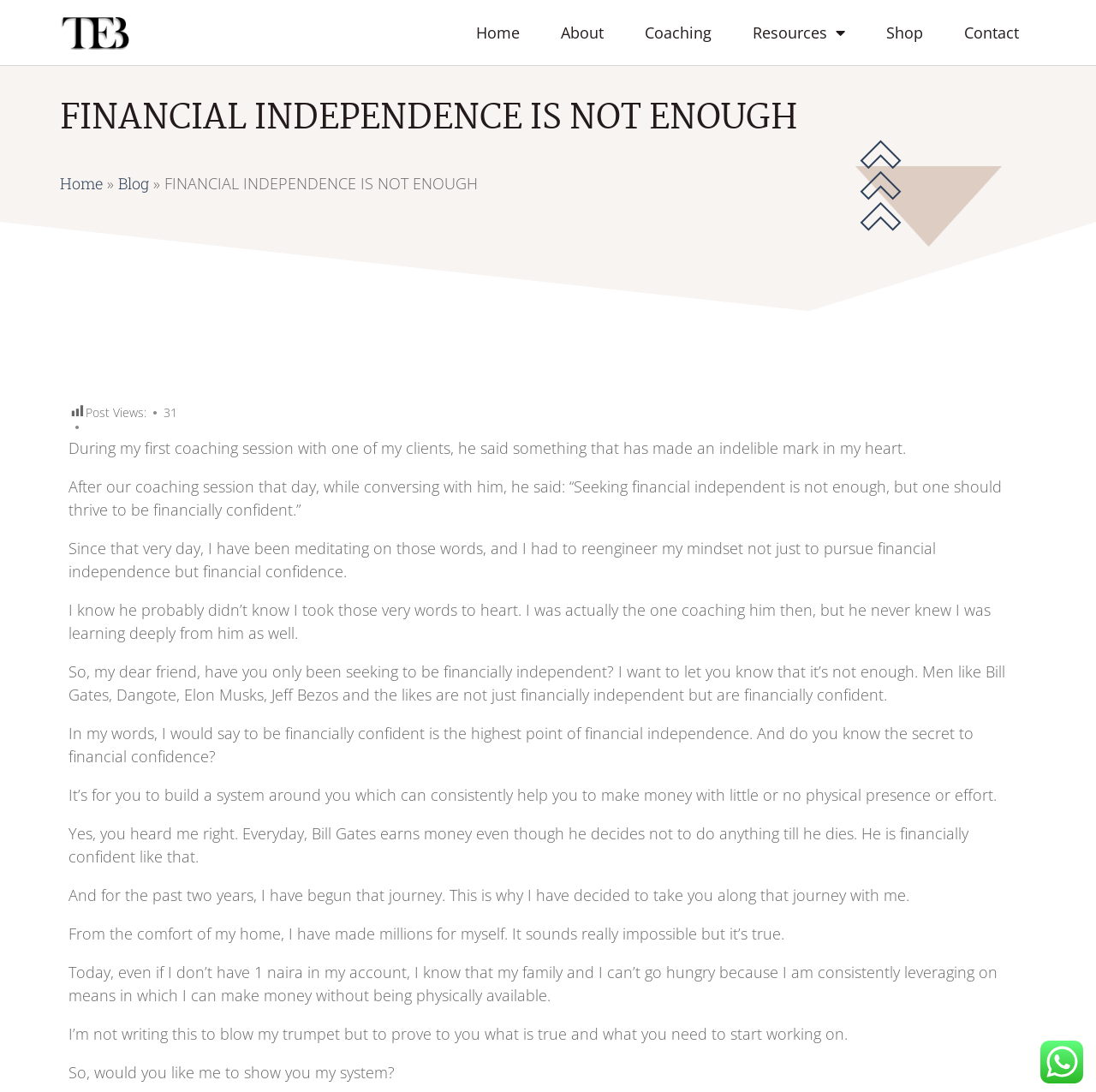Can you provide the bounding box coordinates for the element that should be clicked to implement the instruction: "Click the 'Home' link"?

[0.419, 0.012, 0.49, 0.048]